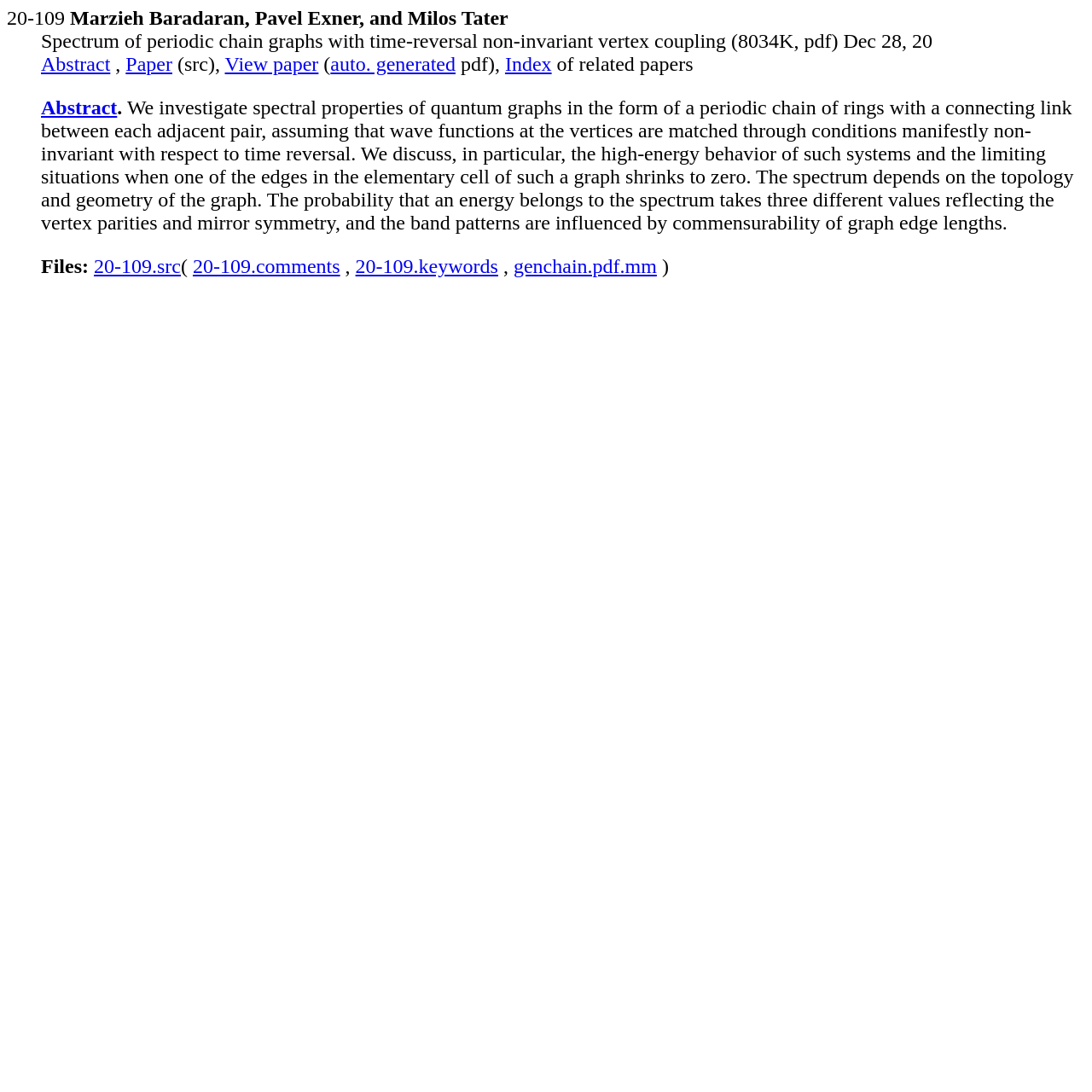Given the description: "About", determine the bounding box coordinates of the UI element. The coordinates should be formatted as four float numbers between 0 and 1, [left, top, right, bottom].

None